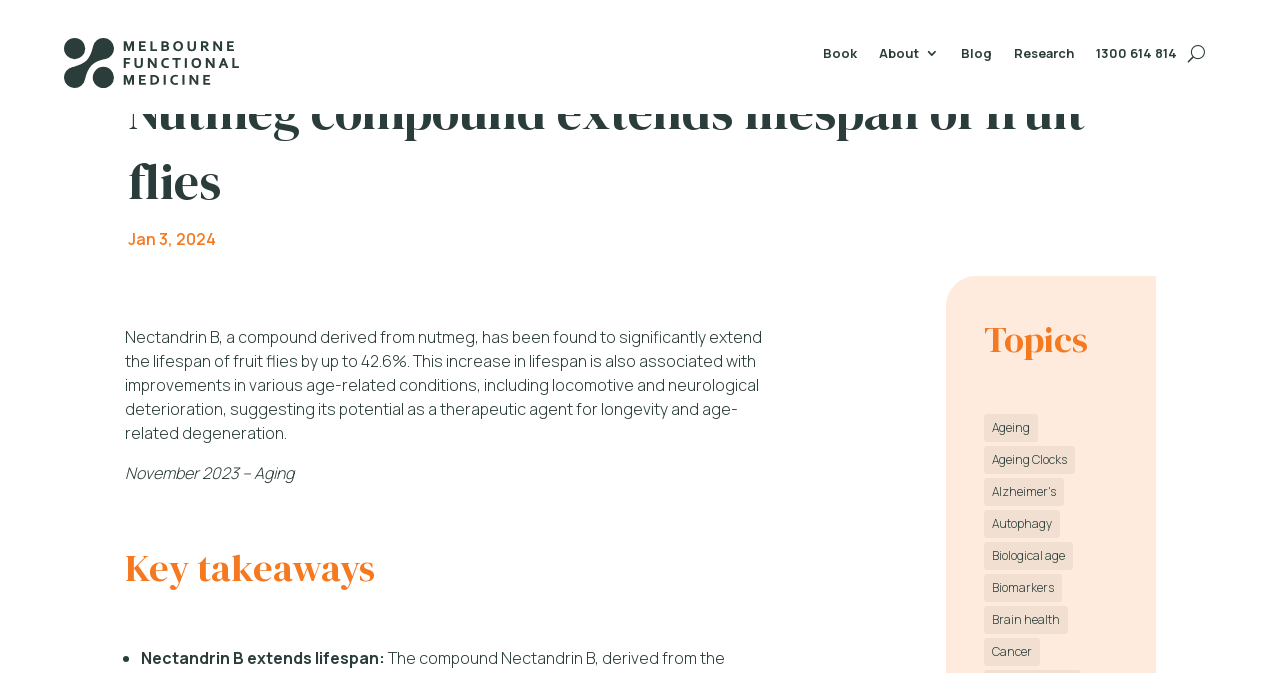Kindly provide the bounding box coordinates of the section you need to click on to fulfill the given instruction: "View research topics".

[0.792, 0.069, 0.839, 0.102]